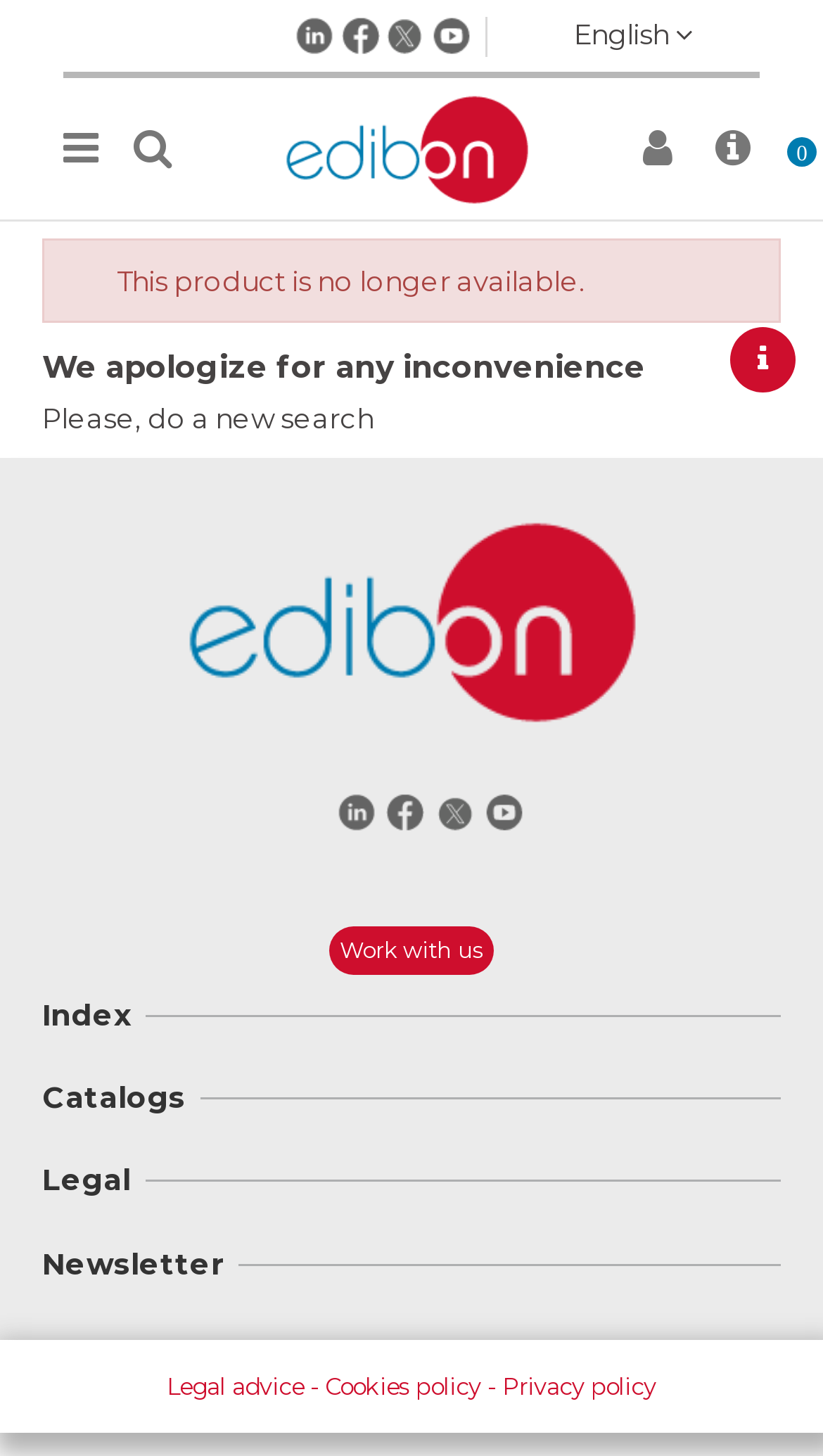Determine the bounding box coordinates of the clickable area required to perform the following instruction: "Check newsletter". The coordinates should be represented as four float numbers between 0 and 1: [left, top, right, bottom].

[0.051, 0.857, 0.949, 0.879]